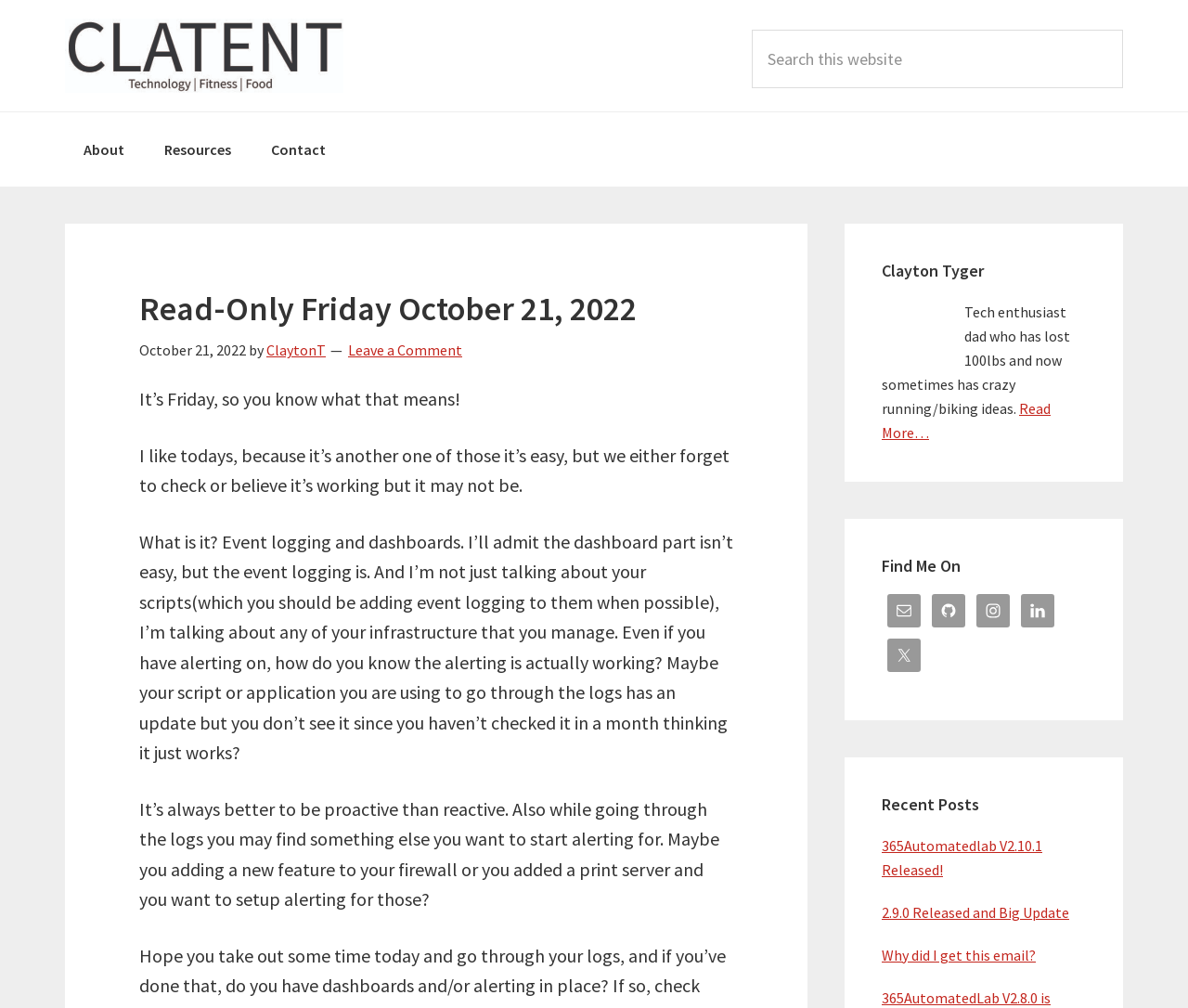What is the primary sidebar about?
Based on the image, answer the question with a single word or brief phrase.

Clayton Tyger